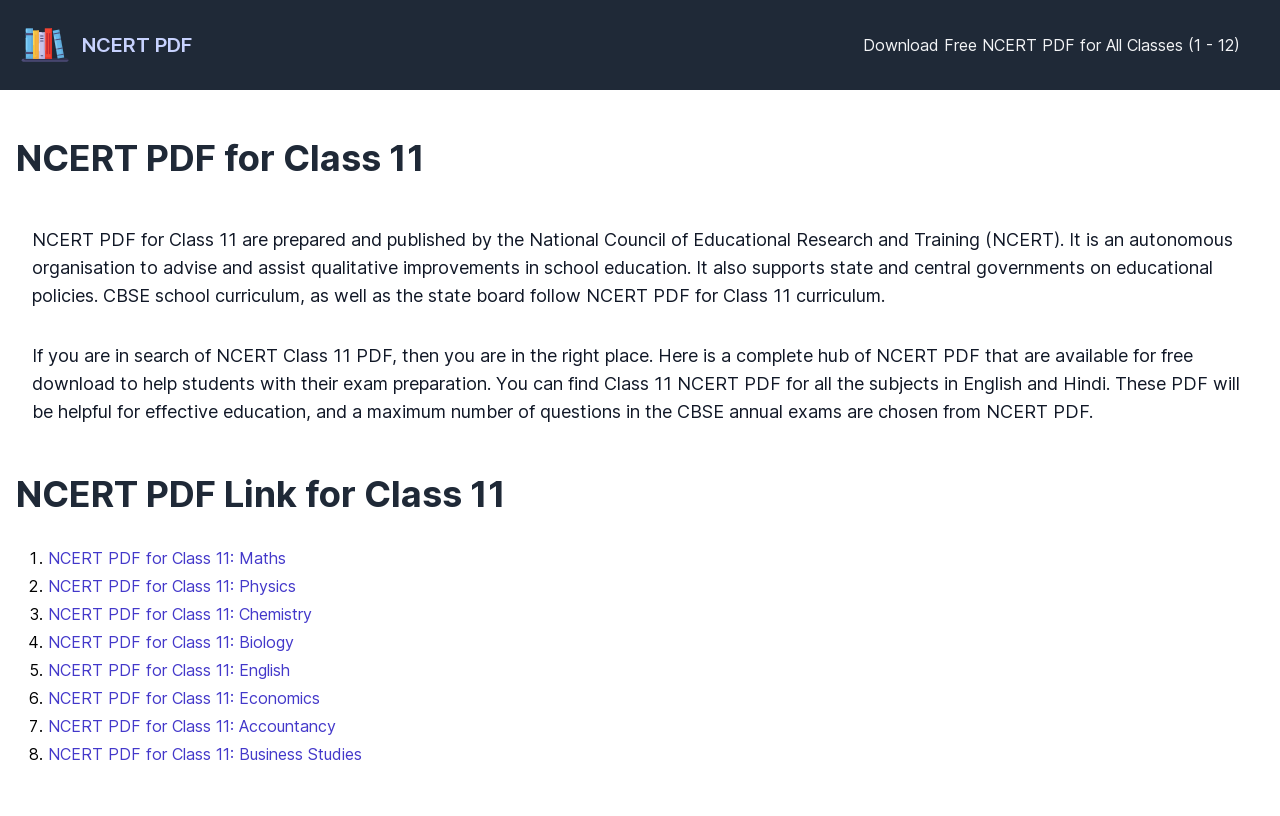How many subjects are listed for Class 11 NCERT PDFs?
Look at the image and provide a detailed response to the question.

The webpage lists 8 subjects for Class 11 NCERT PDFs, including Maths, Physics, Chemistry, Biology, English, Economics, Accountancy, and Business Studies.